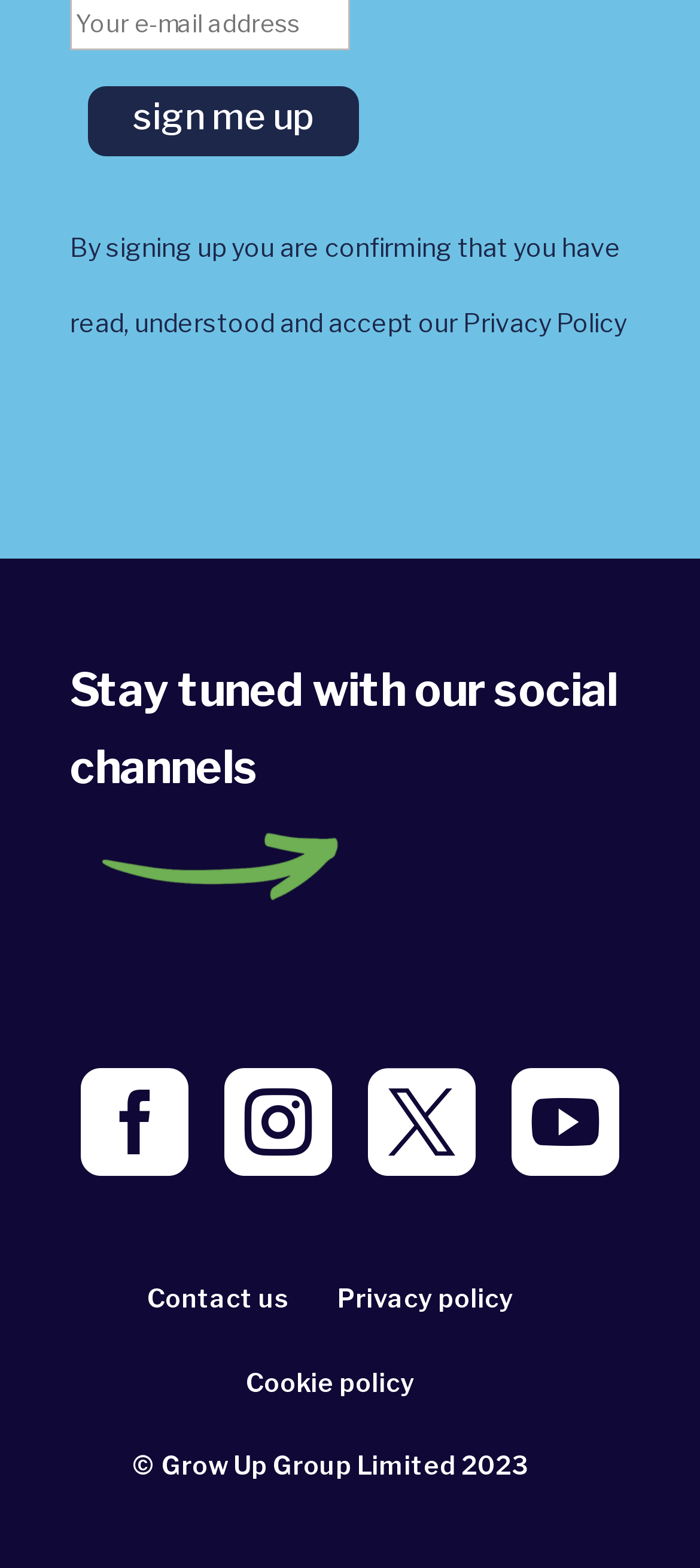Please specify the bounding box coordinates of the clickable section necessary to execute the following command: "Sign up".

[0.126, 0.055, 0.513, 0.1]